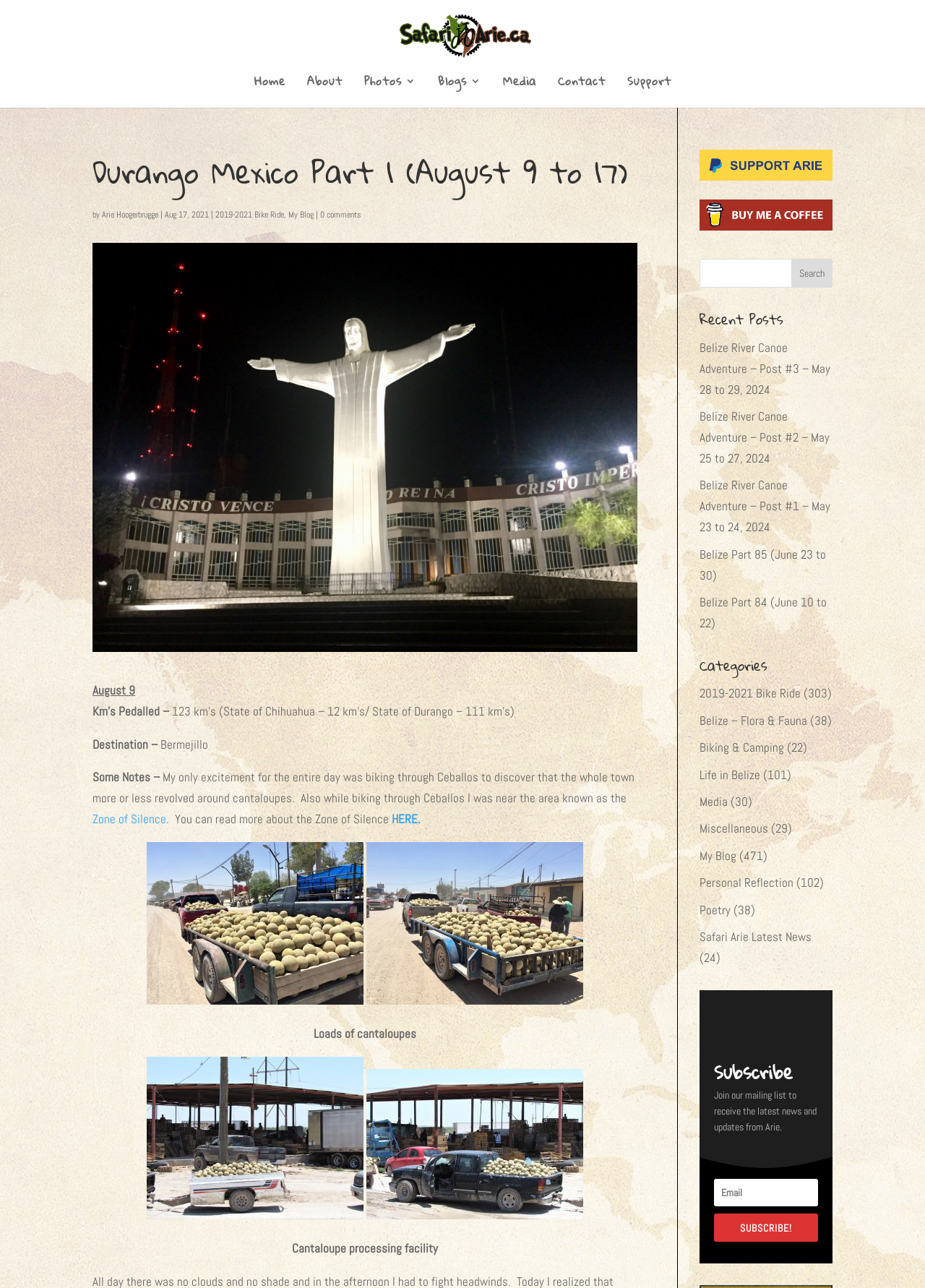Identify the bounding box coordinates of the area that should be clicked in order to complete the given instruction: "Search for something". The bounding box coordinates should be four float numbers between 0 and 1, i.e., [left, top, right, bottom].

[0.756, 0.201, 0.9, 0.224]